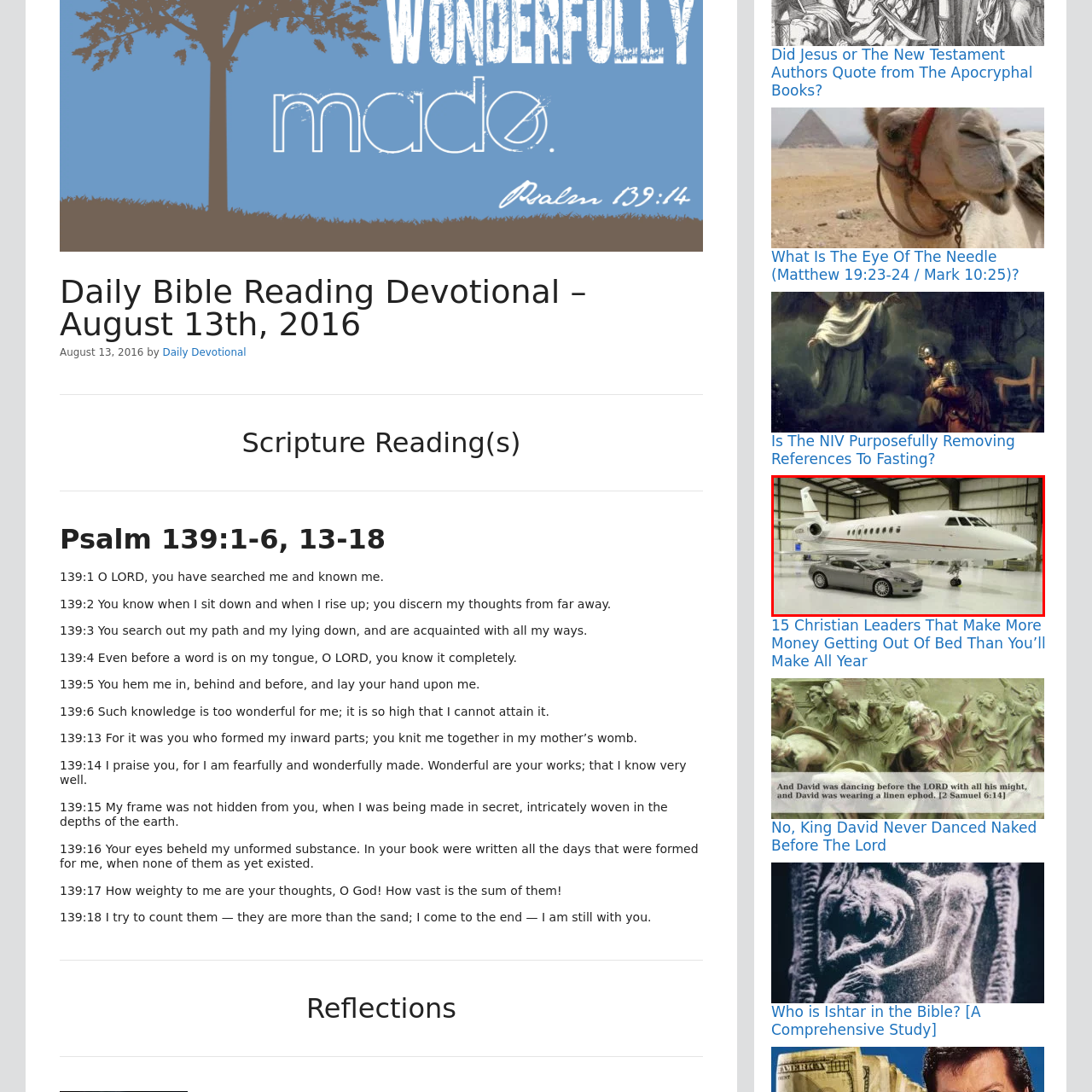What is emphasized by the aircraft's design?
Direct your attention to the highlighted area in the red bounding box of the image and provide a detailed response to the question.

The aircraft boasts a polished exterior with clean lines and a streamlined design, emphasizing its high-end status and advanced technology, which indicates that the design of the aircraft emphasizes its luxurious and technologically advanced features.